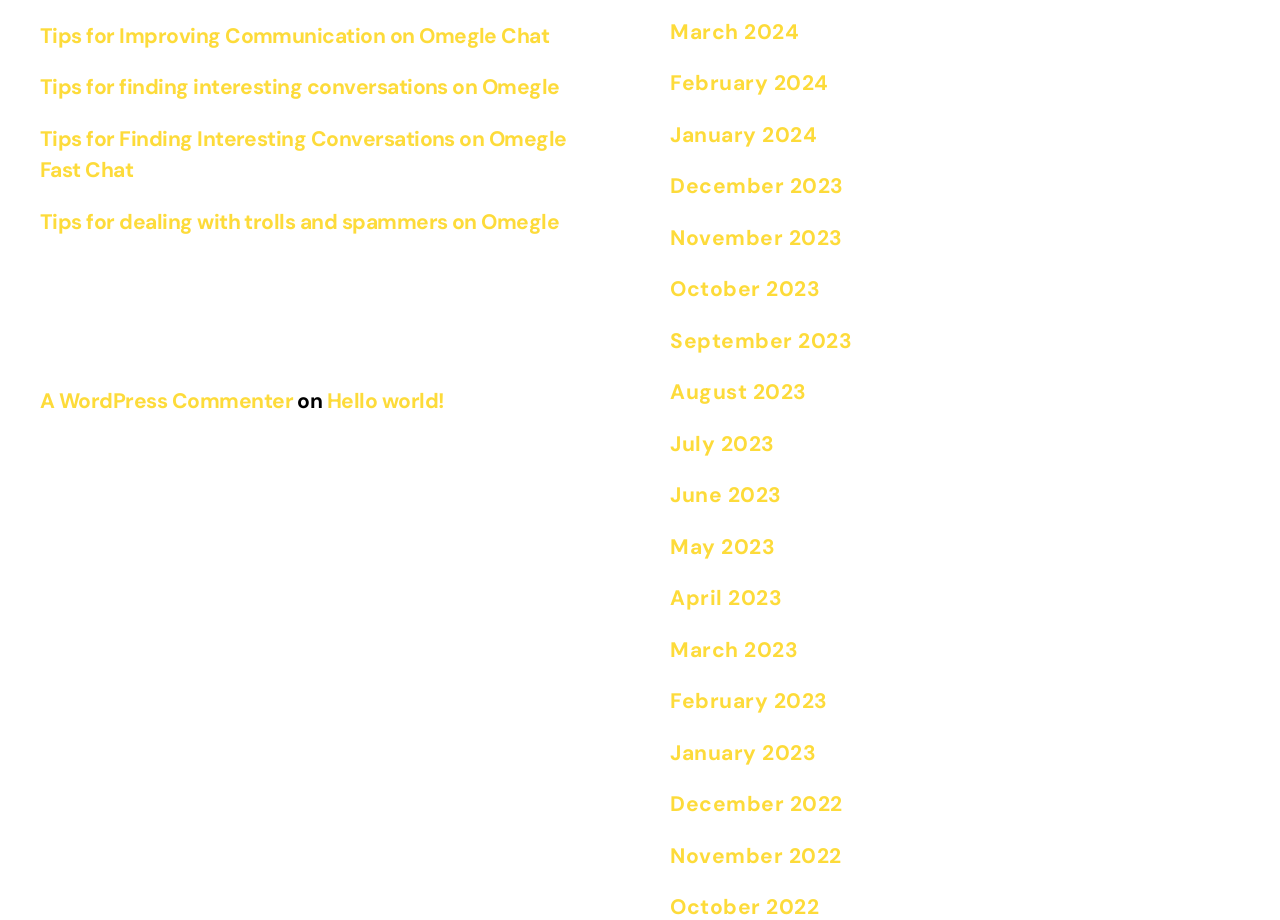Identify the bounding box coordinates for the element you need to click to achieve the following task: "Check the comment from A WordPress Commenter". Provide the bounding box coordinates as four float numbers between 0 and 1, in the form [left, top, right, bottom].

[0.031, 0.421, 0.229, 0.452]